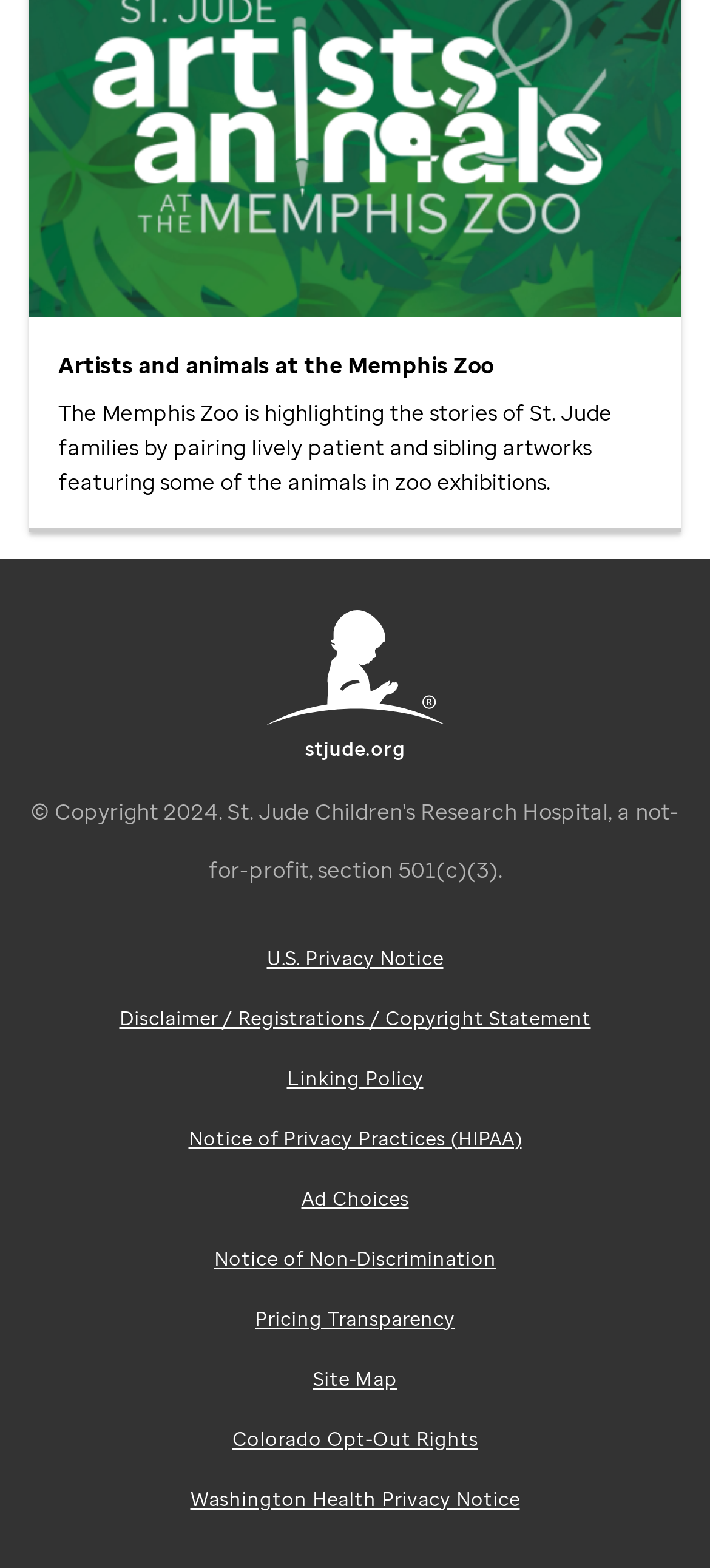Could you find the bounding box coordinates of the clickable area to complete this instruction: "visit stjude.org"?

[0.373, 0.389, 0.627, 0.483]